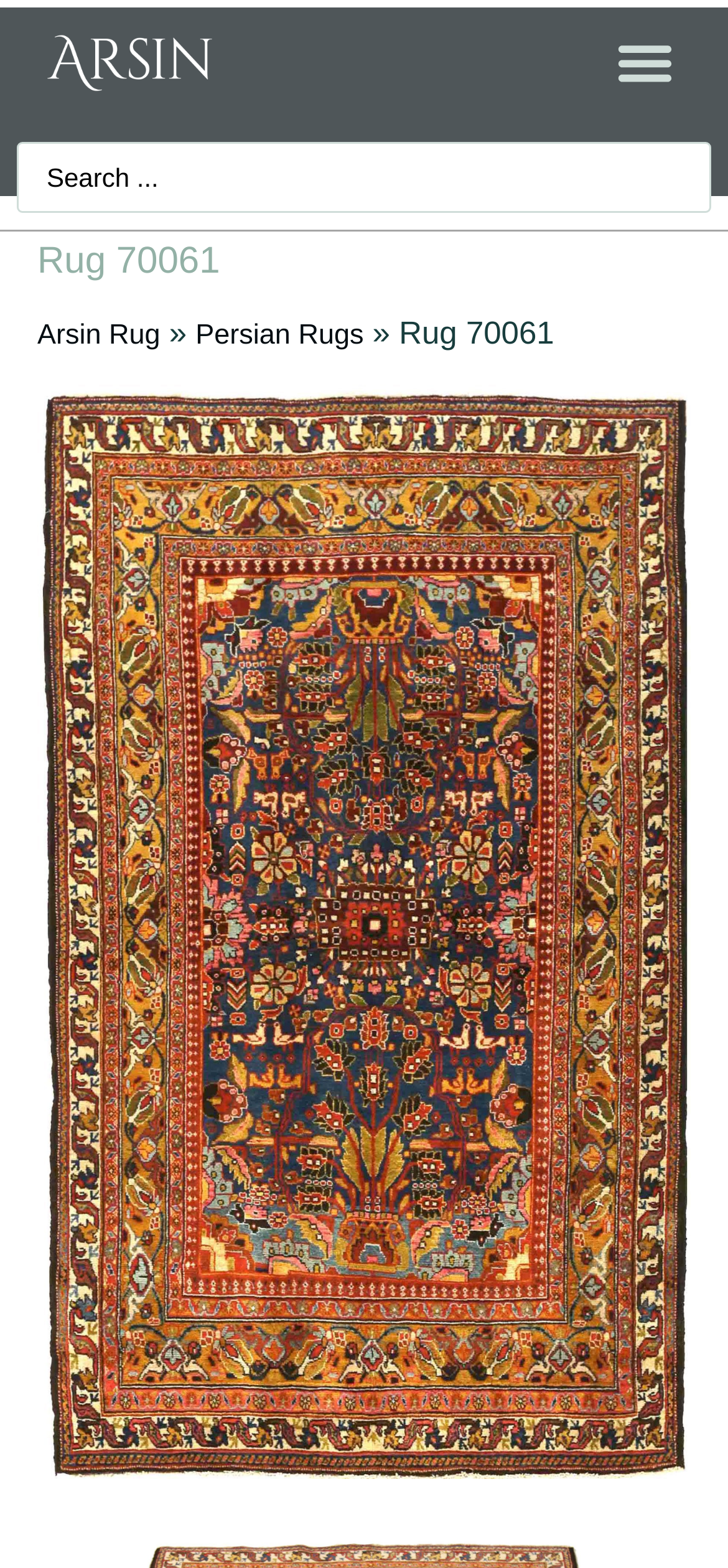What is the function of the search box?
Provide an in-depth answer to the question, covering all aspects.

The search box at the top of the webpage is used to search for rugs or other products on the Arsin Rug Gallery website. It has a placeholder text 'Search...'.